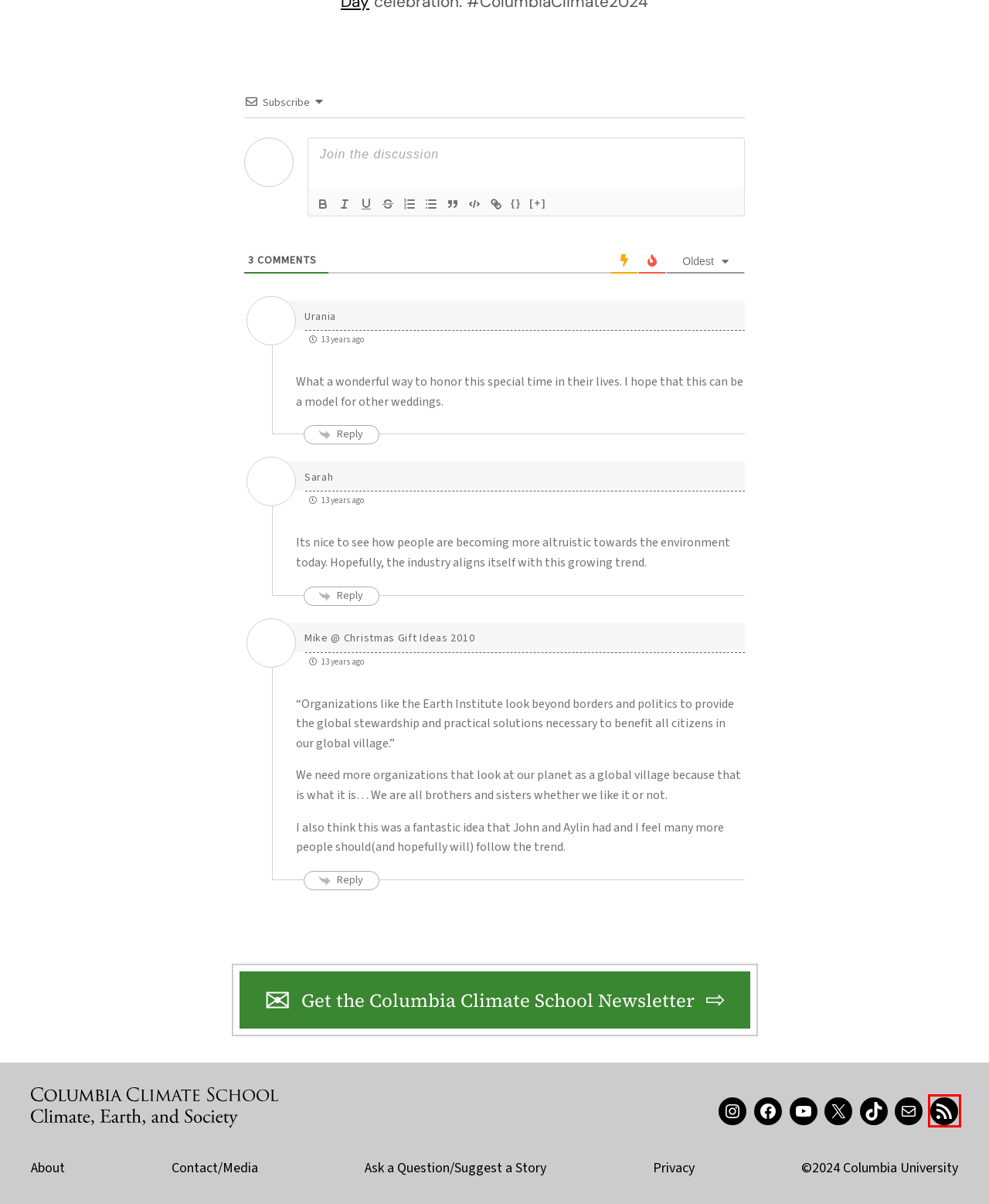Look at the screenshot of a webpage, where a red bounding box highlights an element. Select the best description that matches the new webpage after clicking the highlighted element. Here are the candidates:
A. About – State of the Planet
B. Lamont-Doherty Receives Donation of Marine Seismic Technology Upgrades – State of the Planet
C. Donor and Partner News – State of the Planet
D. State of the Planet
E. Ask a Question / Suggest a Story – State of the Planet
F. Copyright | Columbia University in the City of New York
G. General – State of the Planet
H. Privacy – State of the Planet

D